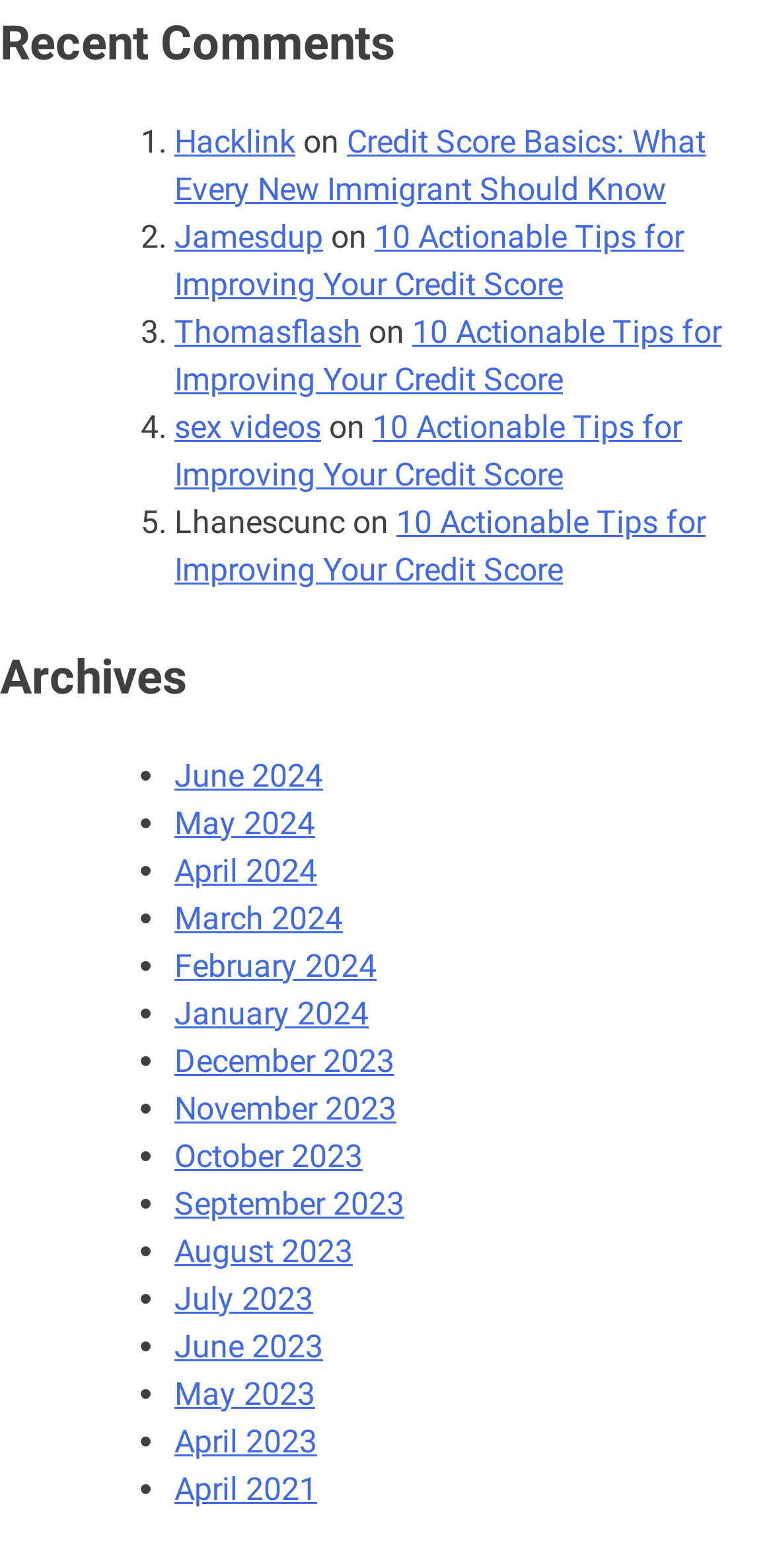Locate the UI element described by parent_node: EN and provide its bounding box coordinates. Use the format (top-left x, top-left y, bottom-right x, bottom-right y) with all values as floating point numbers between 0 and 1.

None